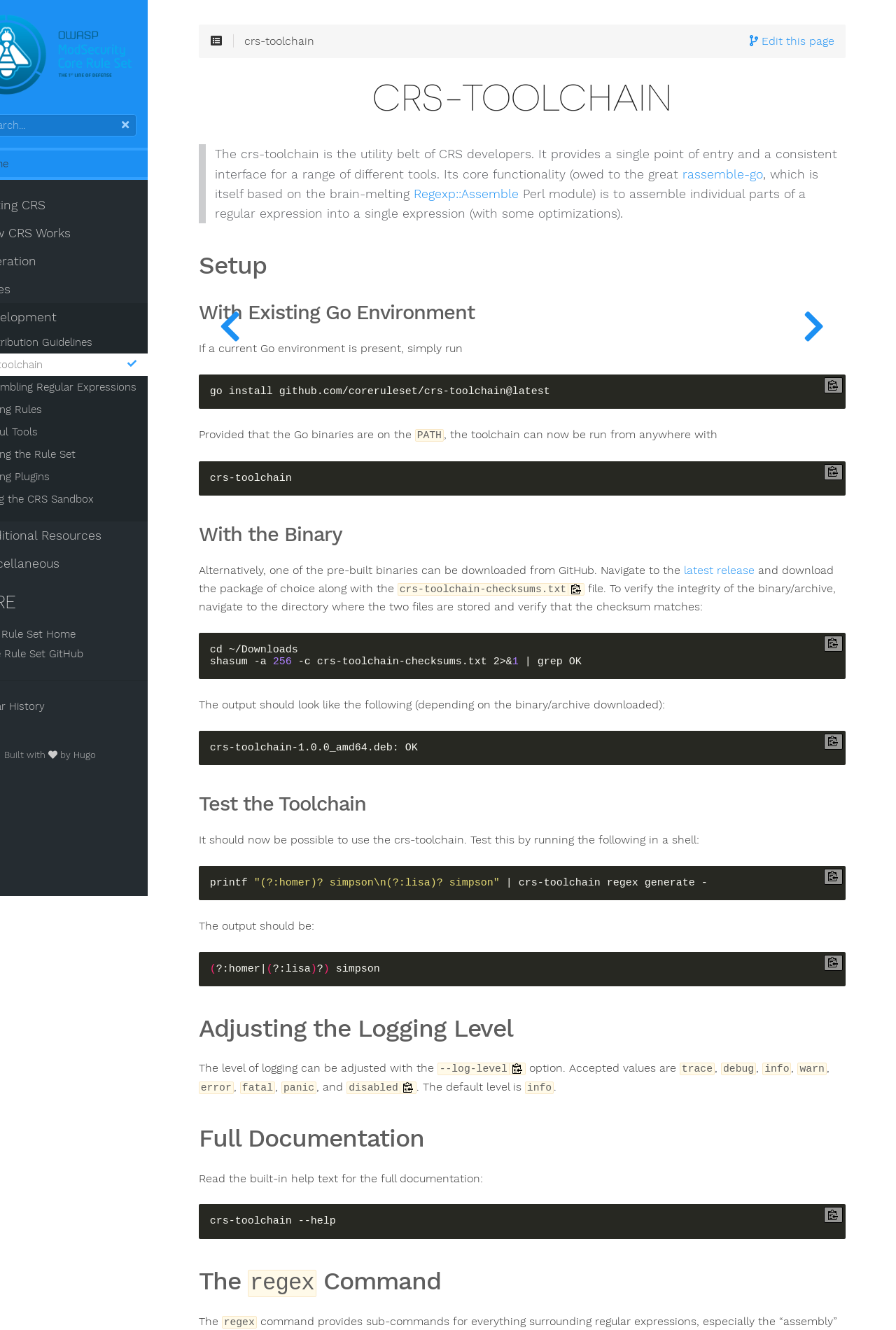Identify the bounding box coordinates of the element to click to follow this instruction: 'Edit this page'. Ensure the coordinates are four float values between 0 and 1, provided as [left, top, right, bottom].

[0.818, 0.033, 0.912, 0.043]